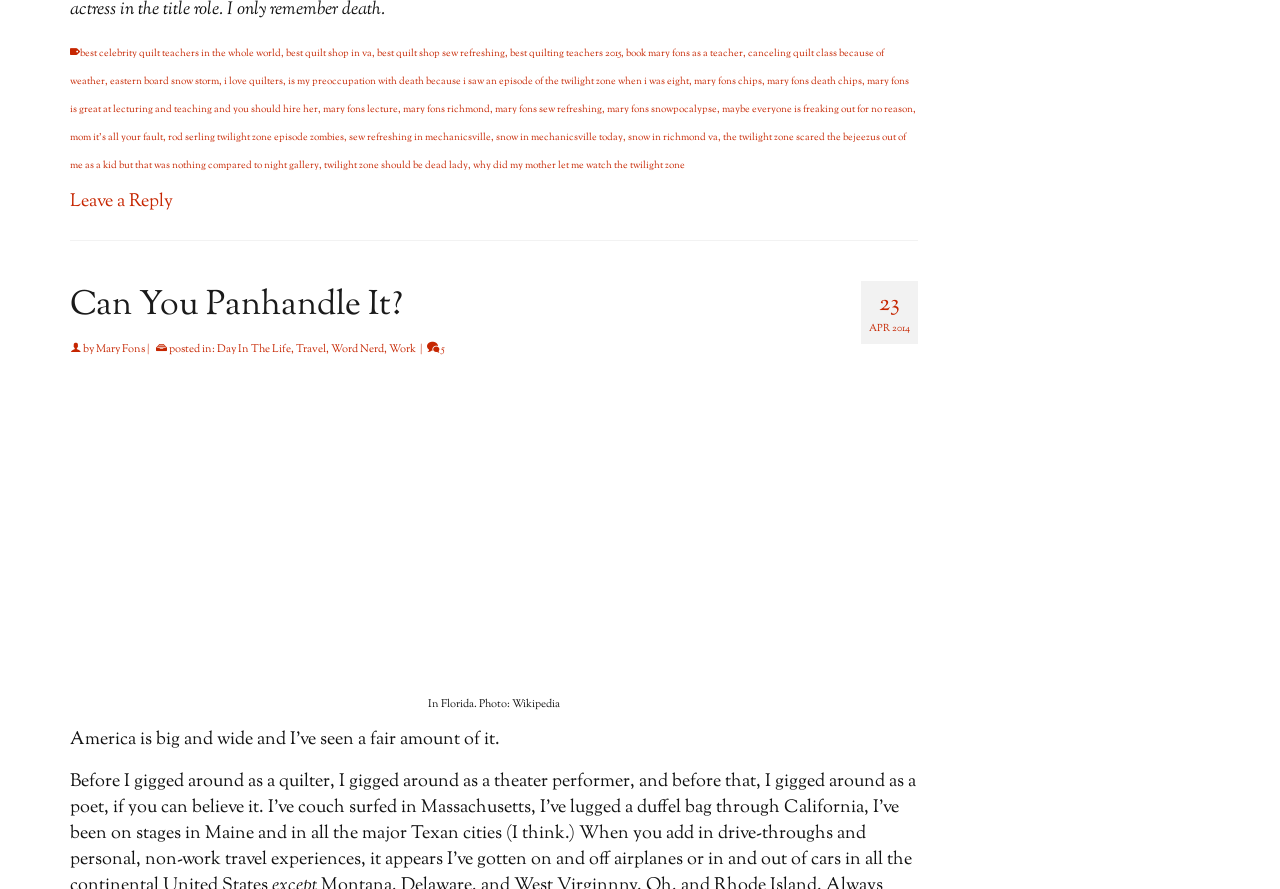Please identify the bounding box coordinates of the element that needs to be clicked to execute the following command: "Click on 'Mary Fons'". Provide the bounding box using four float numbers between 0 and 1, formatted as [left, top, right, bottom].

[0.075, 0.383, 0.113, 0.401]